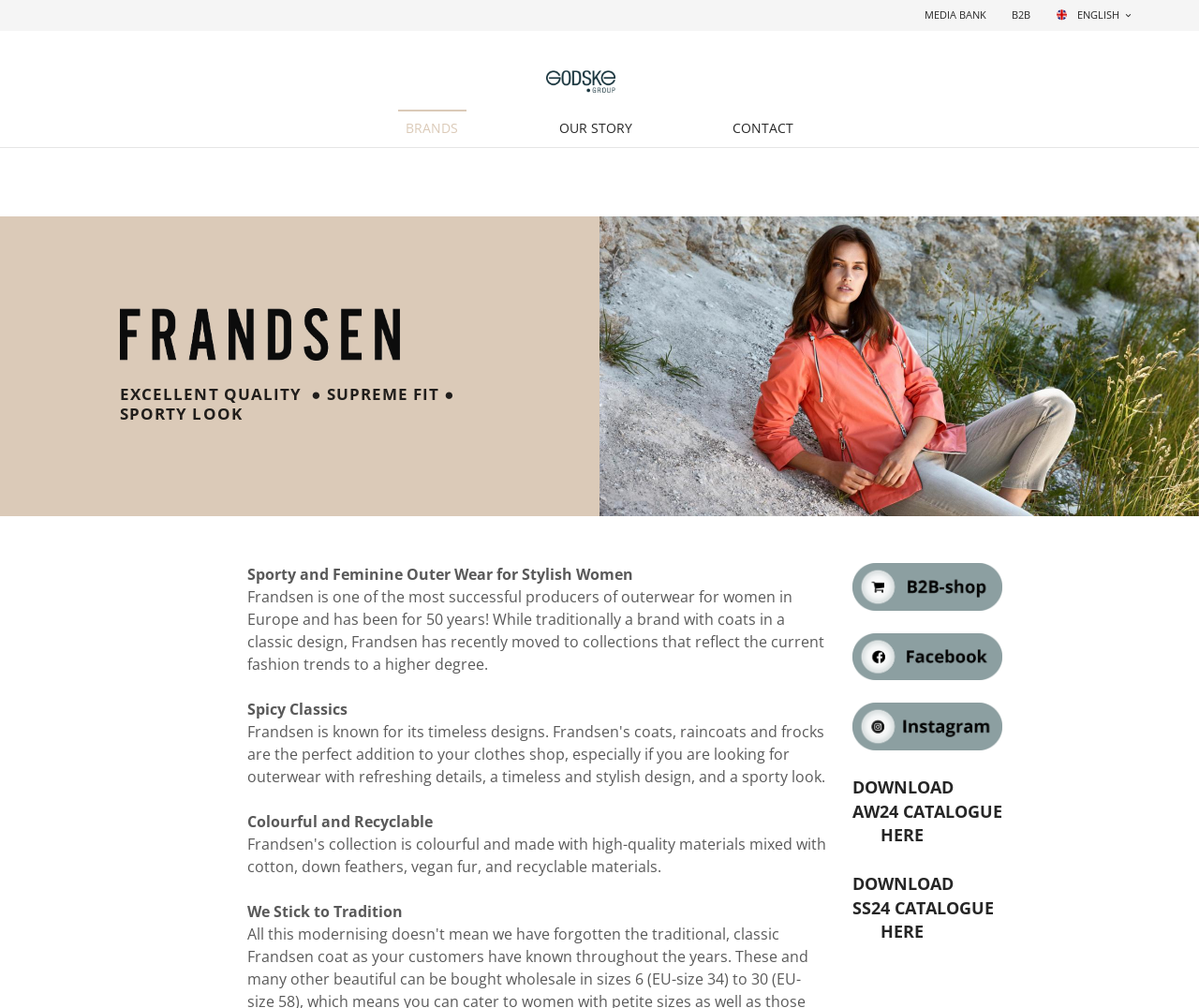Using the given description, provide the bounding box coordinates formatted as (top-left x, top-left y, bottom-right x, bottom-right y), with all values being floating point numbers between 0 and 1. Description: Godske Group A/S - Gomaye

[0.456, 0.07, 0.519, 0.092]